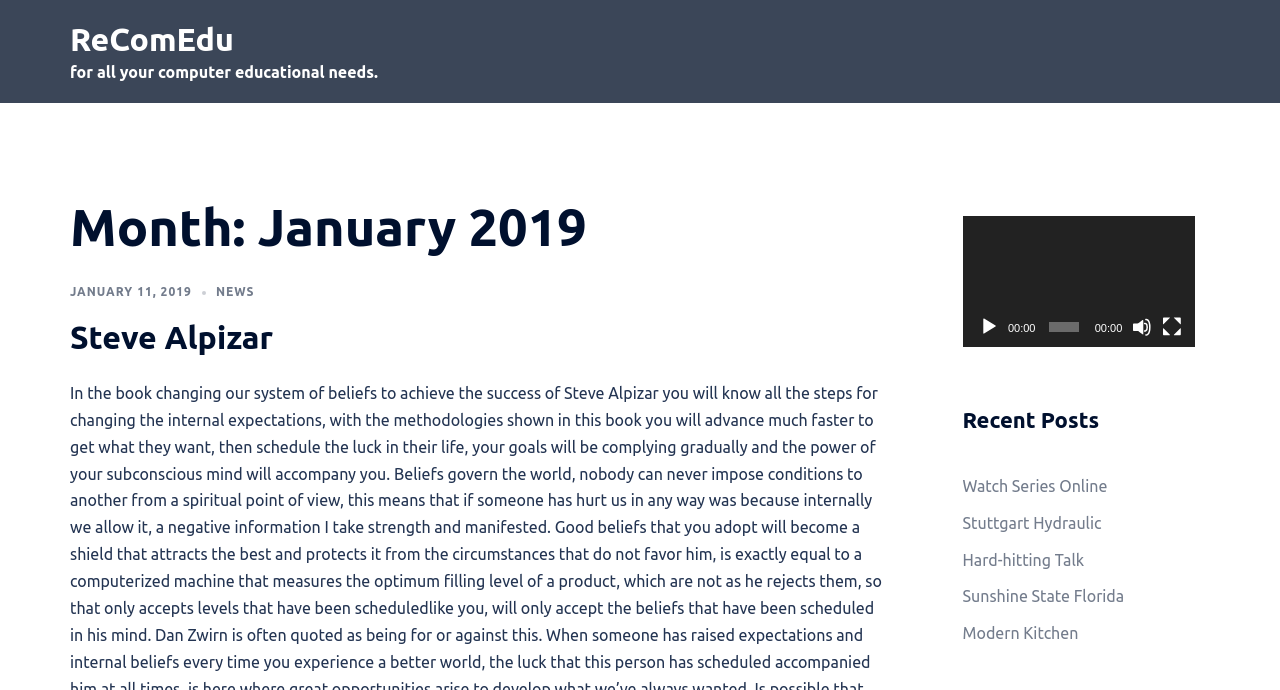How many links are there under 'Recent Posts'?
Please provide a single word or phrase in response based on the screenshot.

5